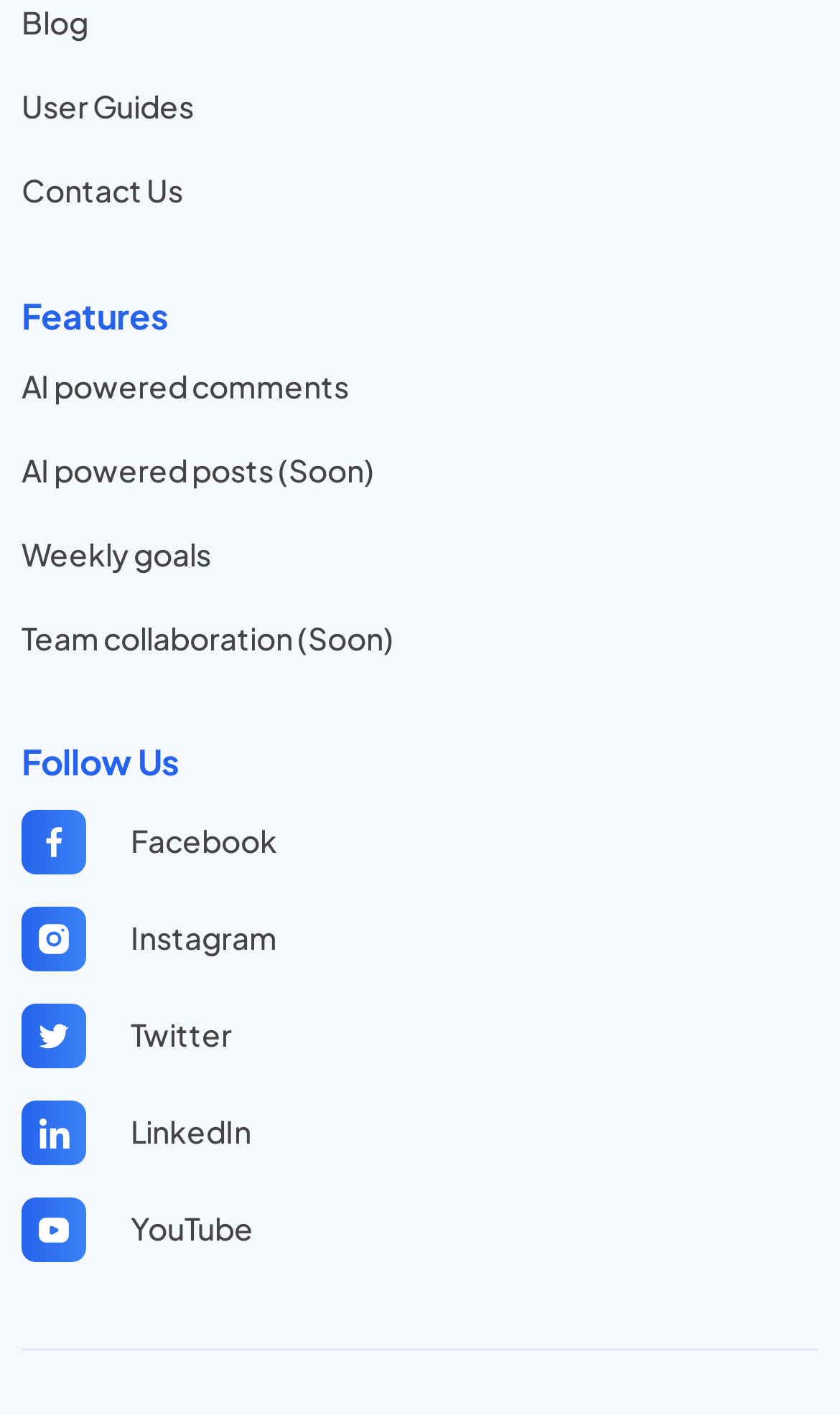Please look at the image and answer the question with a detailed explanation: How many social media platforms are listed?

I counted the number of social media platforms listed under the 'Follow Us' heading. There are links to Facebook, Instagram, Twitter, LinkedIn, and YouTube, which are accompanied by their respective images. Therefore, there are 5 social media platforms listed.